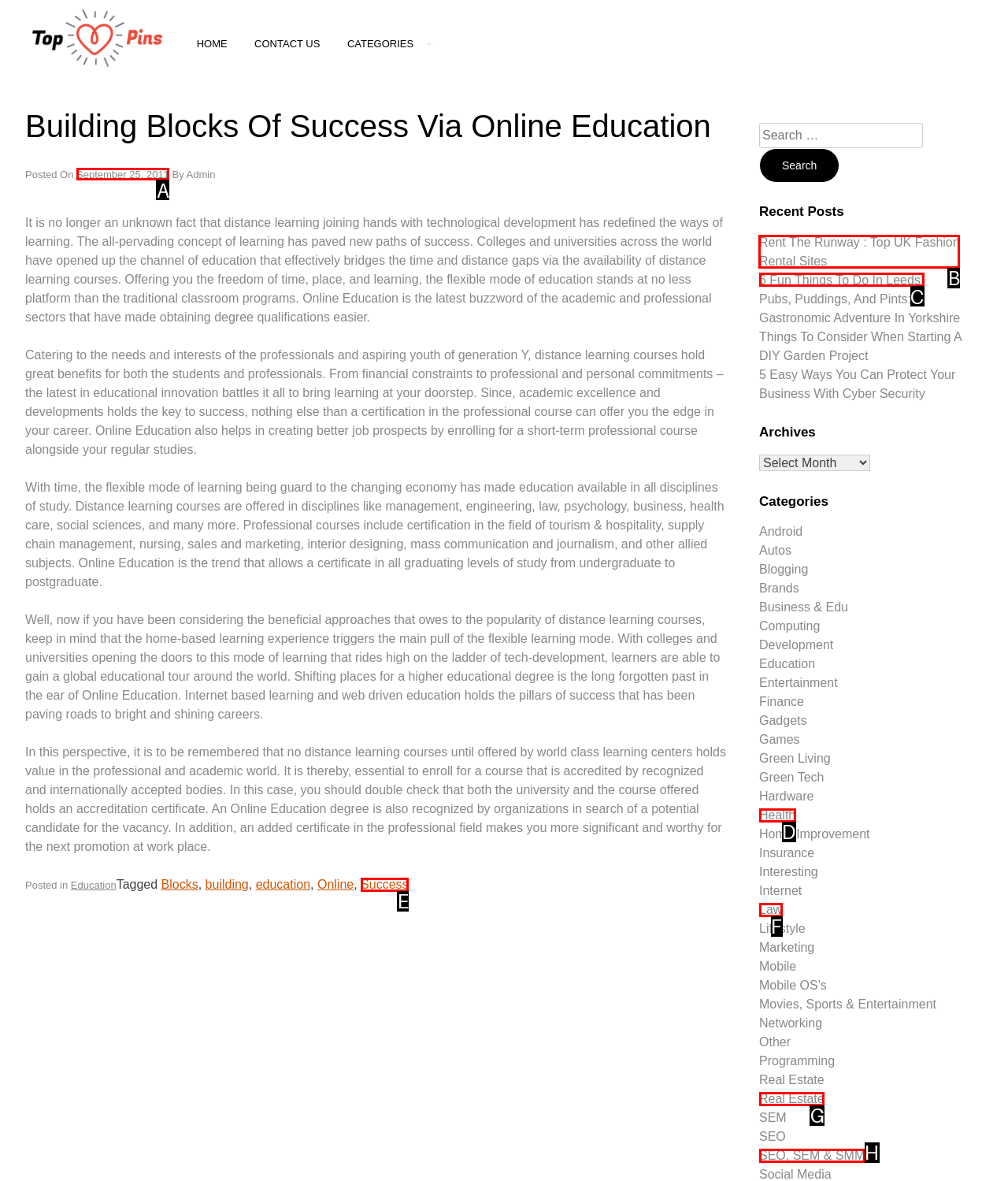Tell me which letter corresponds to the UI element that should be clicked to fulfill this instruction: Read recent post 'Rent The Runway : Top UK Fashion Rental Sites'
Answer using the letter of the chosen option directly.

B